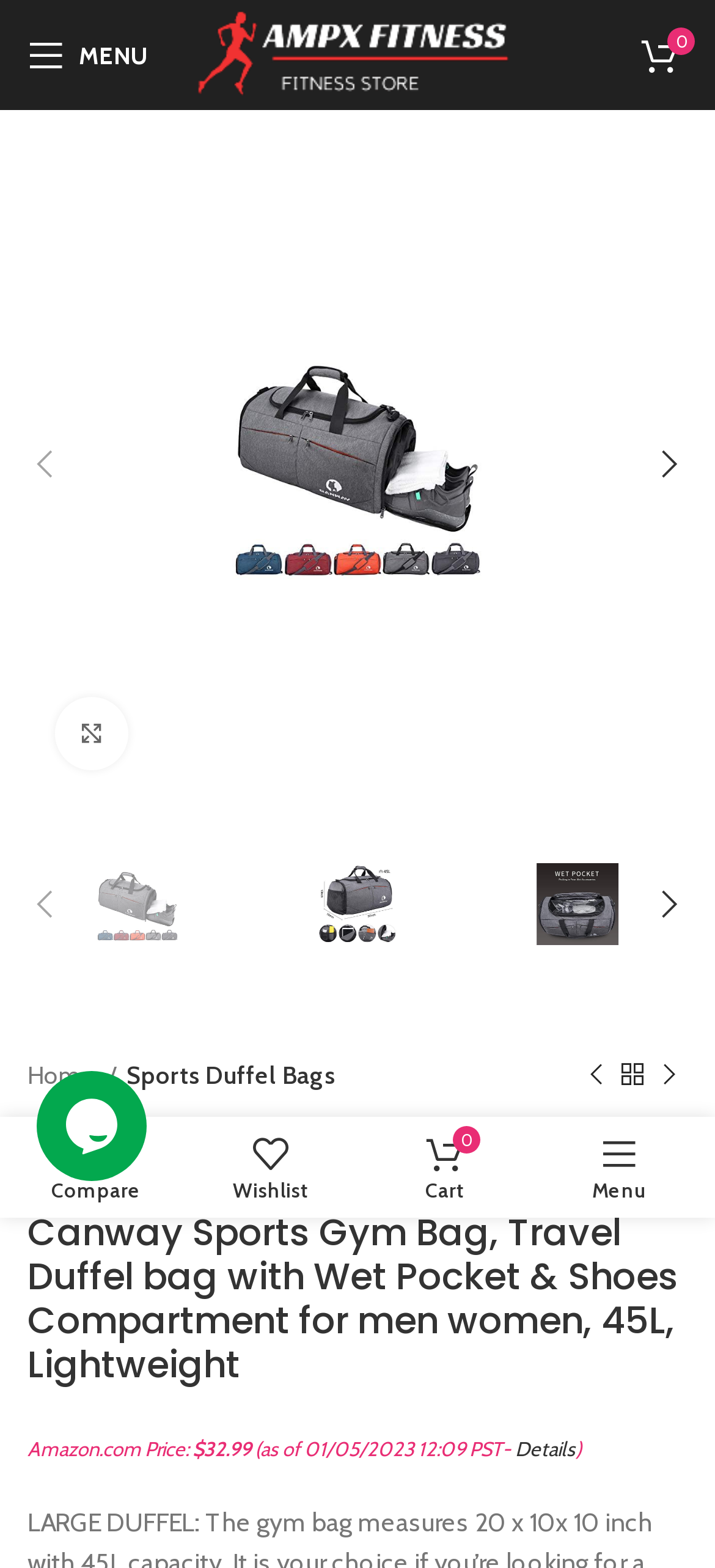Using the details from the image, please elaborate on the following question: What is the price of the Canway Sports Gym Bag?

The price of the Canway Sports Gym Bag can be found in the product details section, where it is listed as 'Amazon.com Price: $32.99'.